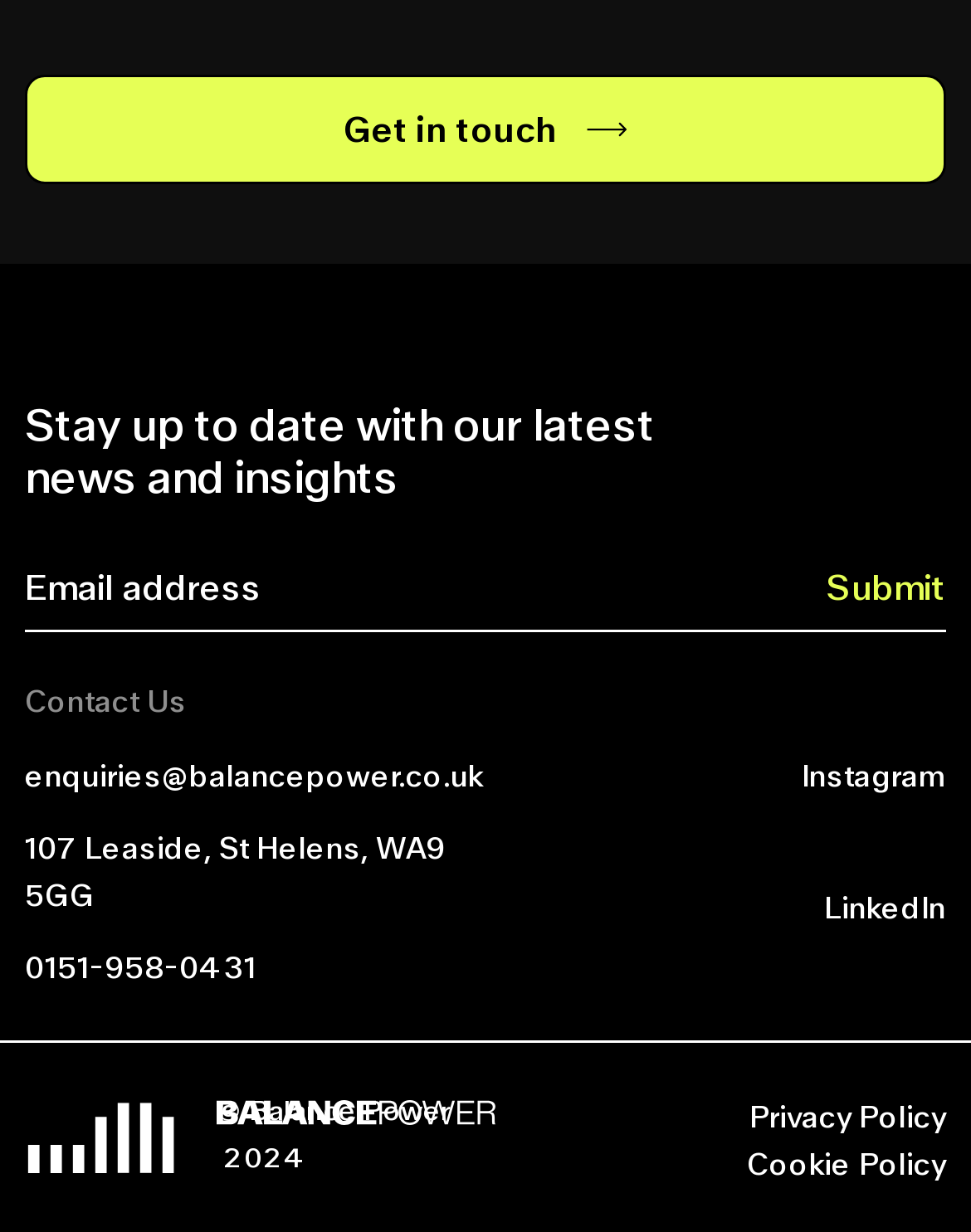Locate the bounding box coordinates of the area you need to click to fulfill this instruction: 'Enter email address'. The coordinates must be in the form of four float numbers ranging from 0 to 1: [left, top, right, bottom].

[0.026, 0.456, 0.851, 0.498]